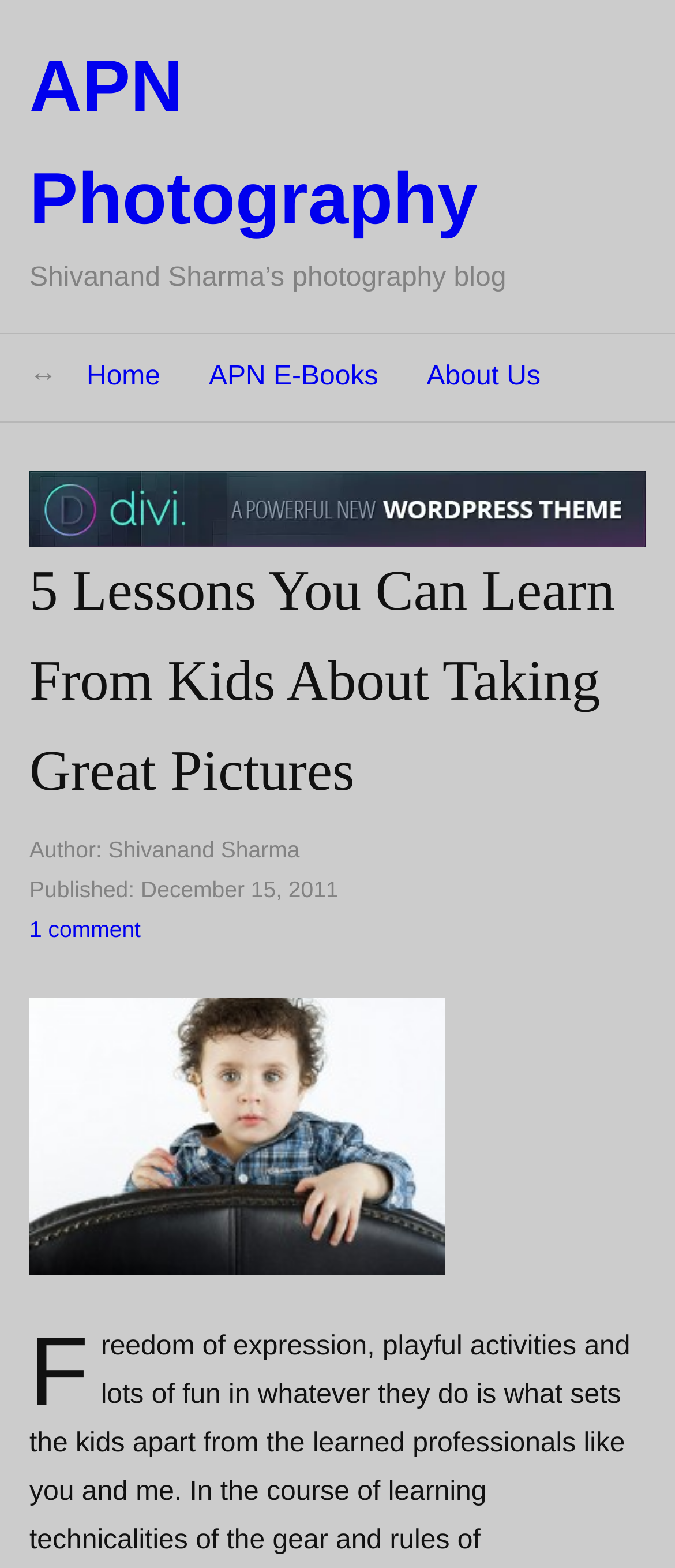Find the bounding box coordinates for the HTML element specified by: "APN E-Books".

[0.309, 0.213, 0.56, 0.268]